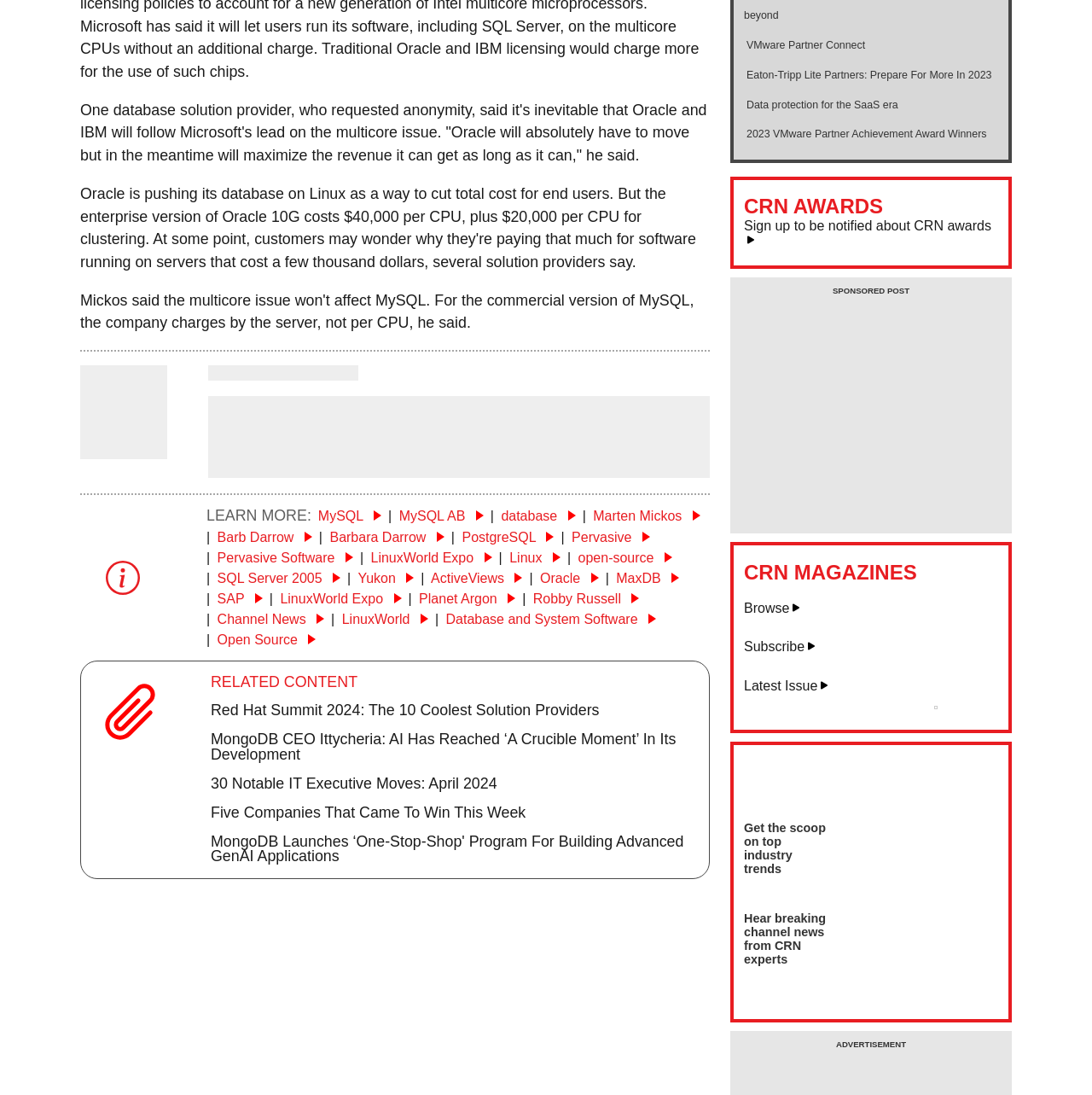Identify the bounding box coordinates of the specific part of the webpage to click to complete this instruction: "Get the scoop on top industry trends".

[0.681, 0.799, 0.759, 0.849]